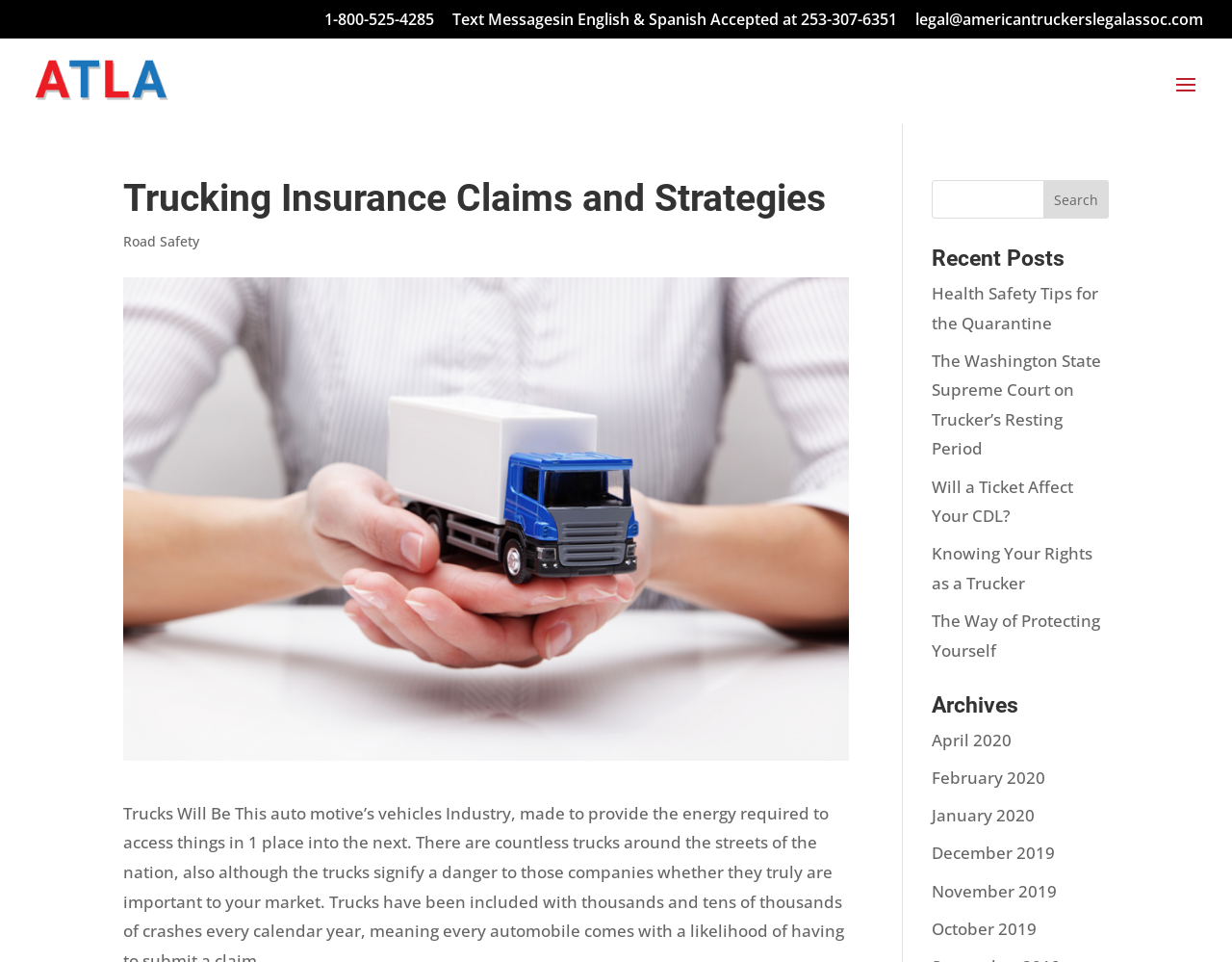Using the description: "November 2019", identify the bounding box of the corresponding UI element in the screenshot.

[0.756, 0.914, 0.858, 0.937]